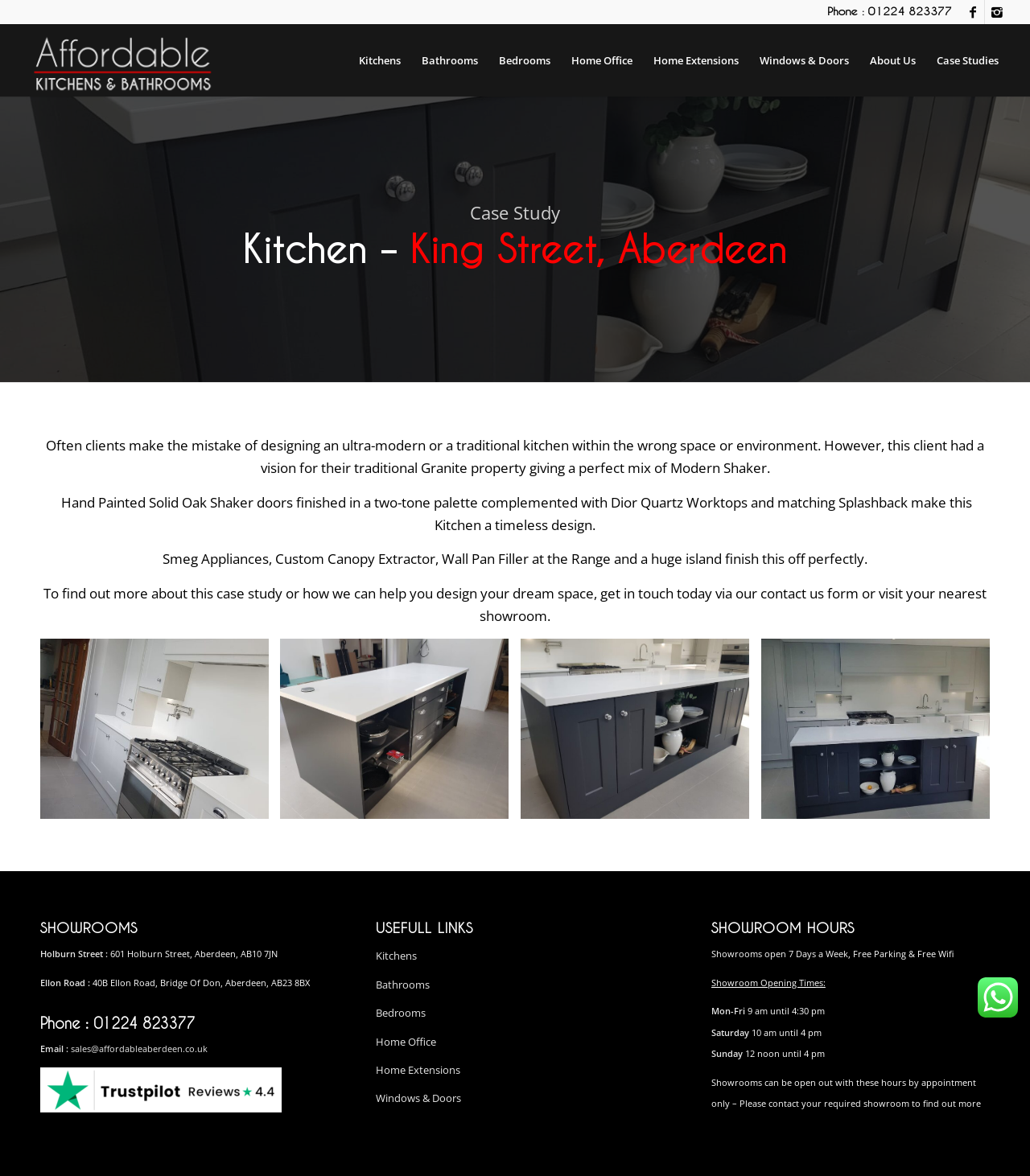What is the purpose of the case study?
Using the picture, provide a one-word or short phrase answer.

To showcase a kitchen design